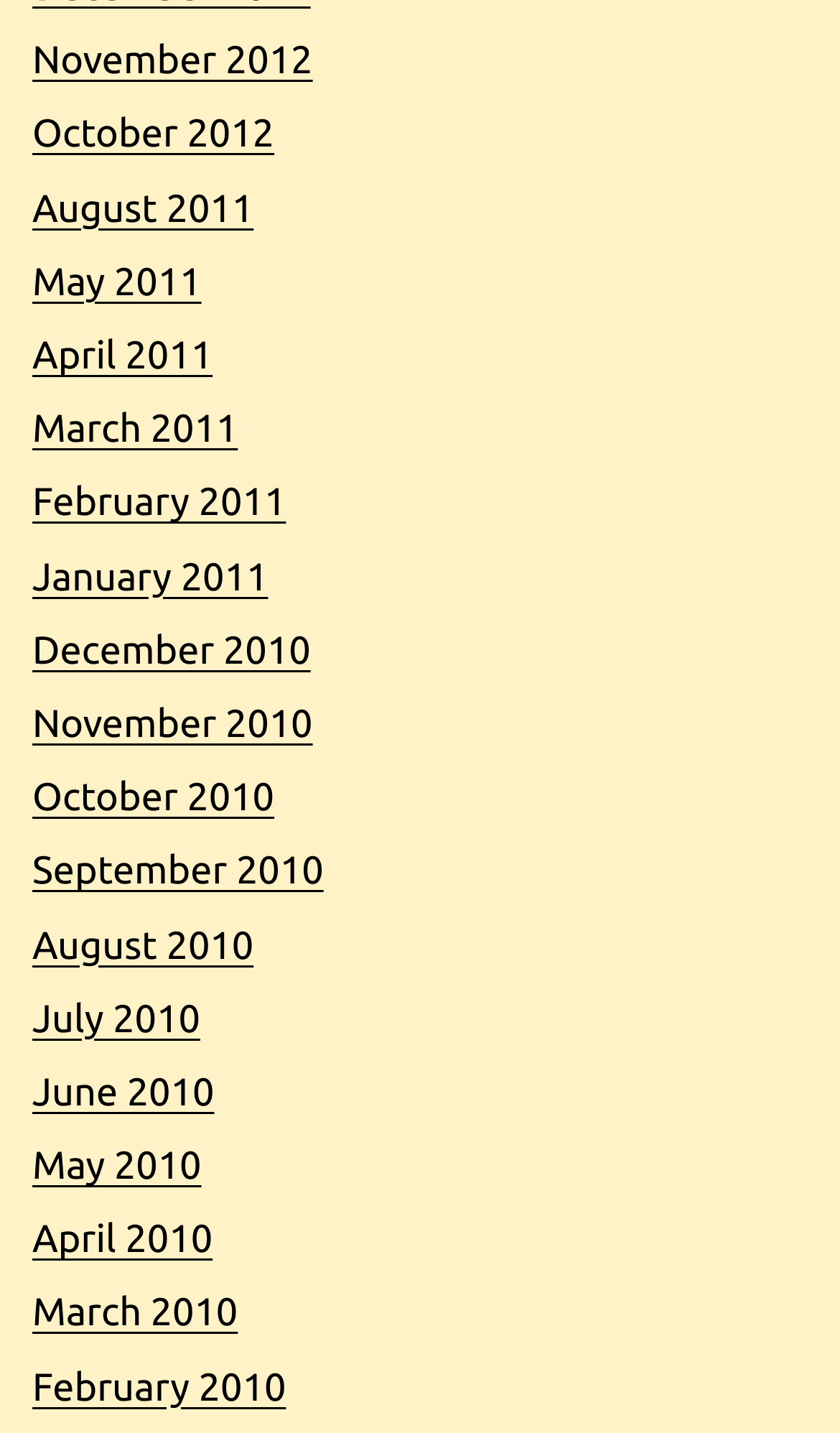How many links are there from 2011?
Using the image as a reference, answer the question with a short word or phrase.

5